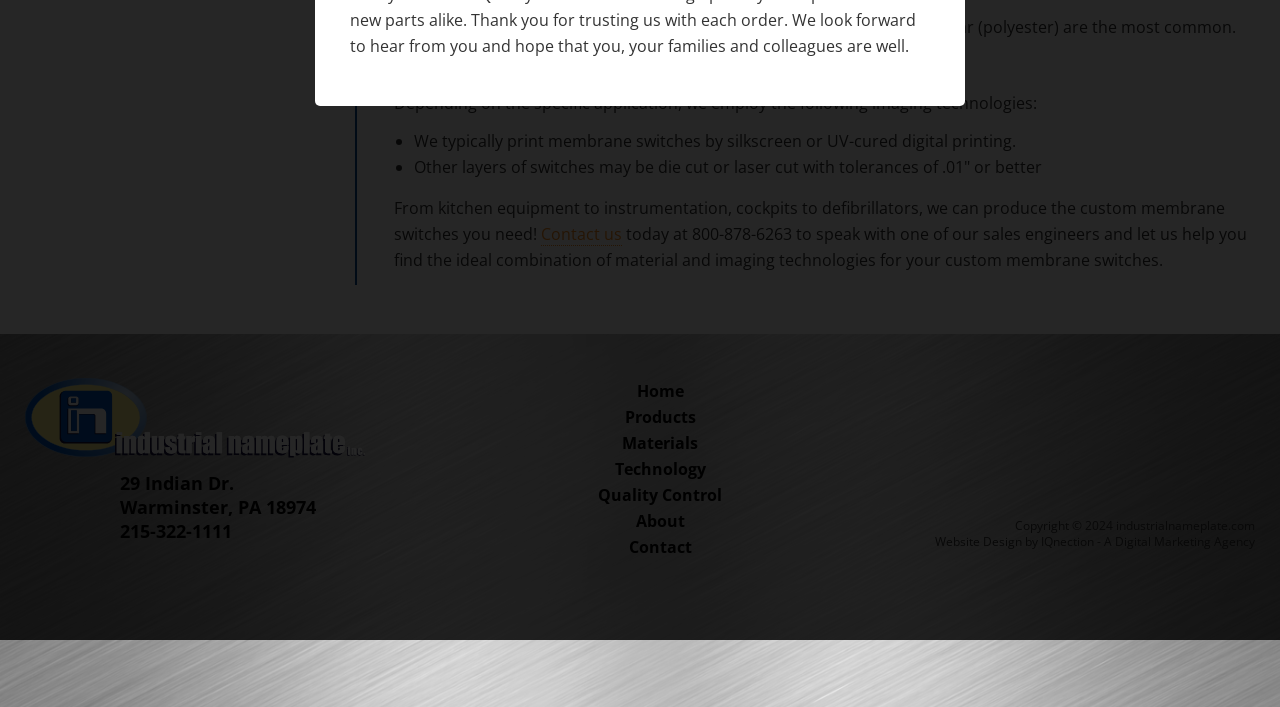Identify the bounding box coordinates for the UI element described as: "Materials".

[0.486, 0.611, 0.545, 0.642]